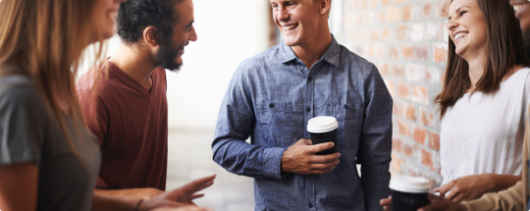Elaborate on all the elements present in the image.

The image depicts a warm and inviting scene of five individuals engaged in lively conversation in a cozy, brick-walled setting. They appear to be part of a community gathering, perhaps at a church event, as suggested by their friendly demeanor and the setting's informal atmosphere. One man stands at the center, holding a coffee cup, while others engage with him, showcasing smiles and animated gestures. Their clothing is casual, indicating a relaxed social environment. The image effectively captures the spirit of fellowship and connection that embodies the church's mission to create a welcoming space for all members of the community.